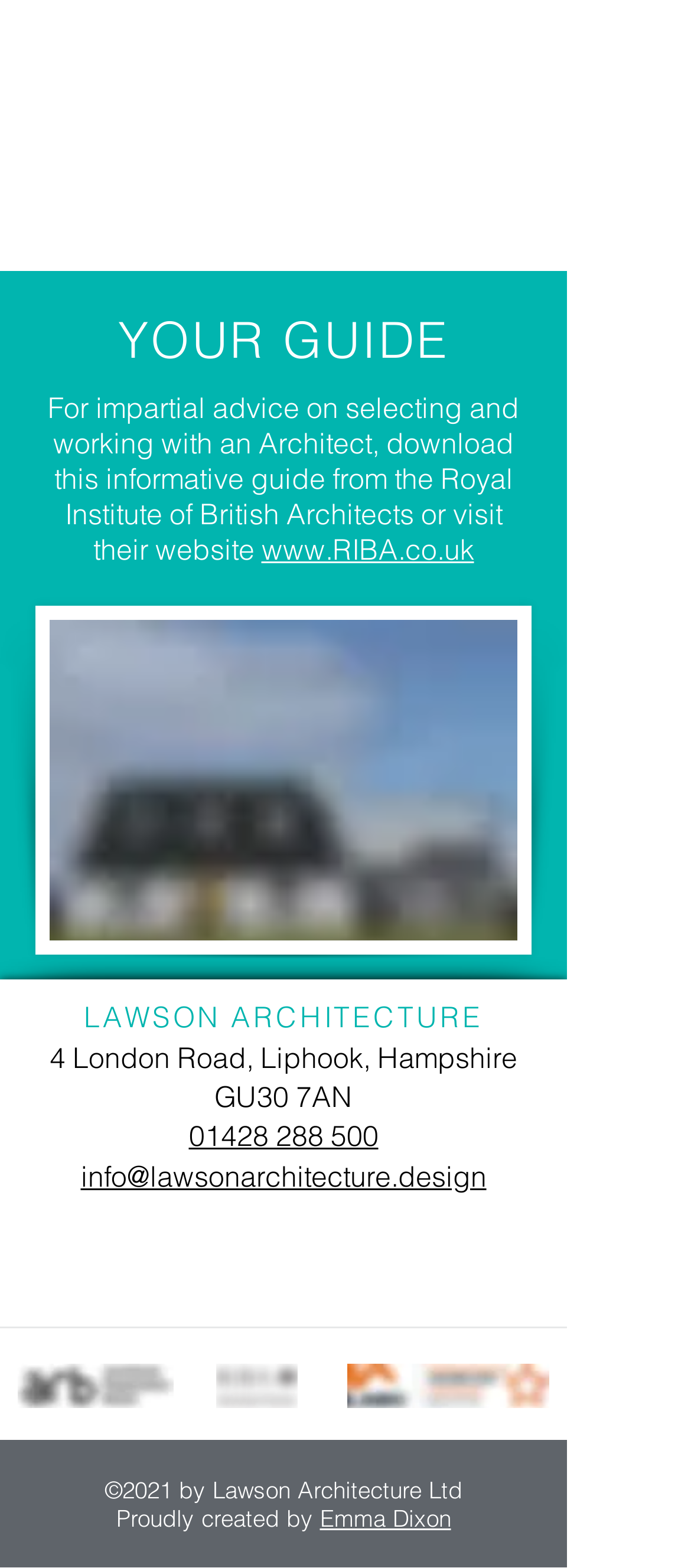How many social media links are in the social bar?
Refer to the image and give a detailed answer to the question.

I found the answer by looking at the list element with the content 'Social Bar' at coordinates [0.3, 0.782, 0.518, 0.821]. This list contains two link elements, one with the content 'LinkedIn B&W' and another with the content 'Facebook B&W', which are likely to be social media links.